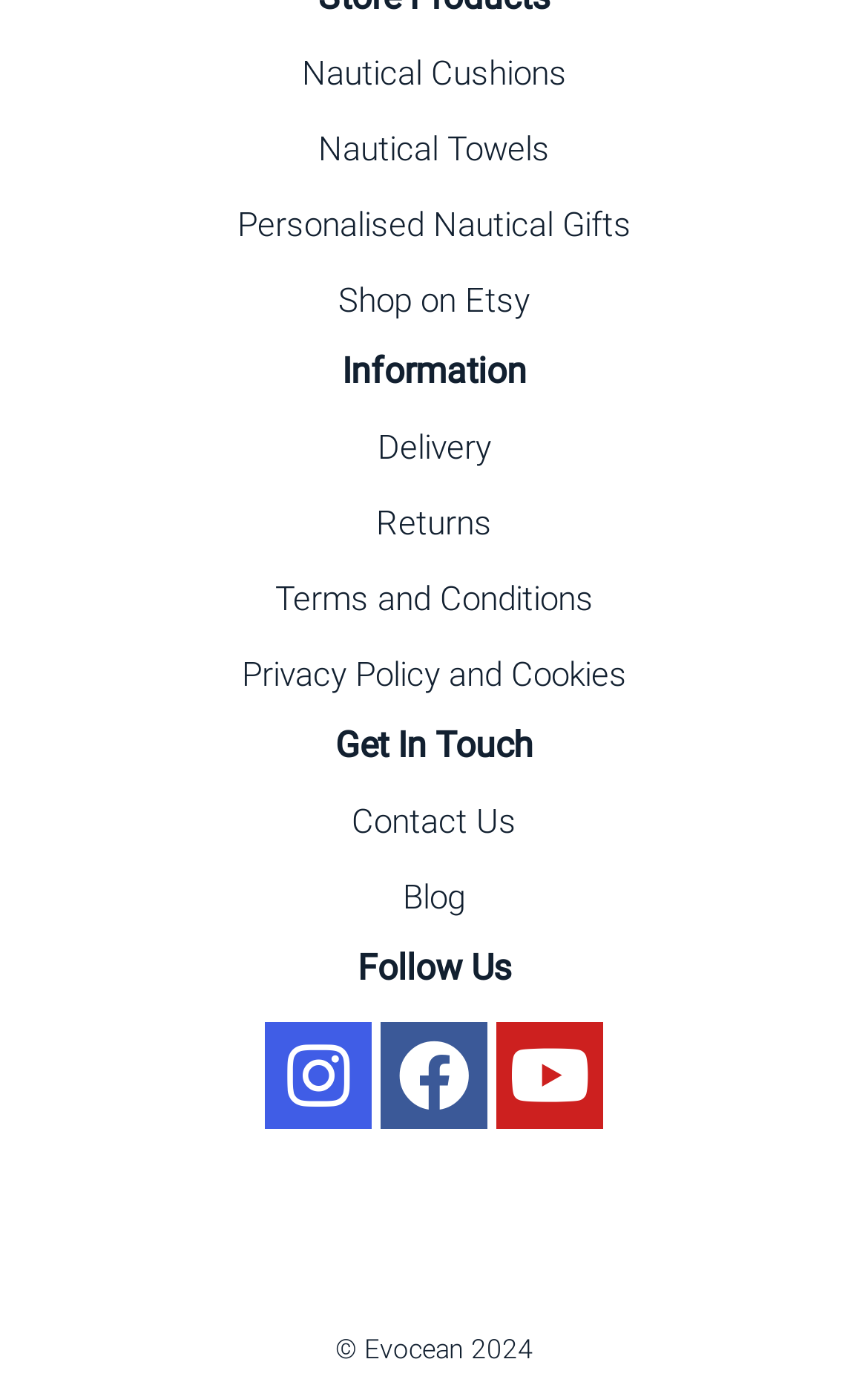Please provide a comprehensive response to the question based on the details in the image: How many links are there under 'Information'?

I examined the links under the 'Information' section and found that there are four links: 'Delivery', 'Returns', 'Terms and Conditions', and 'Privacy Policy and Cookies'.